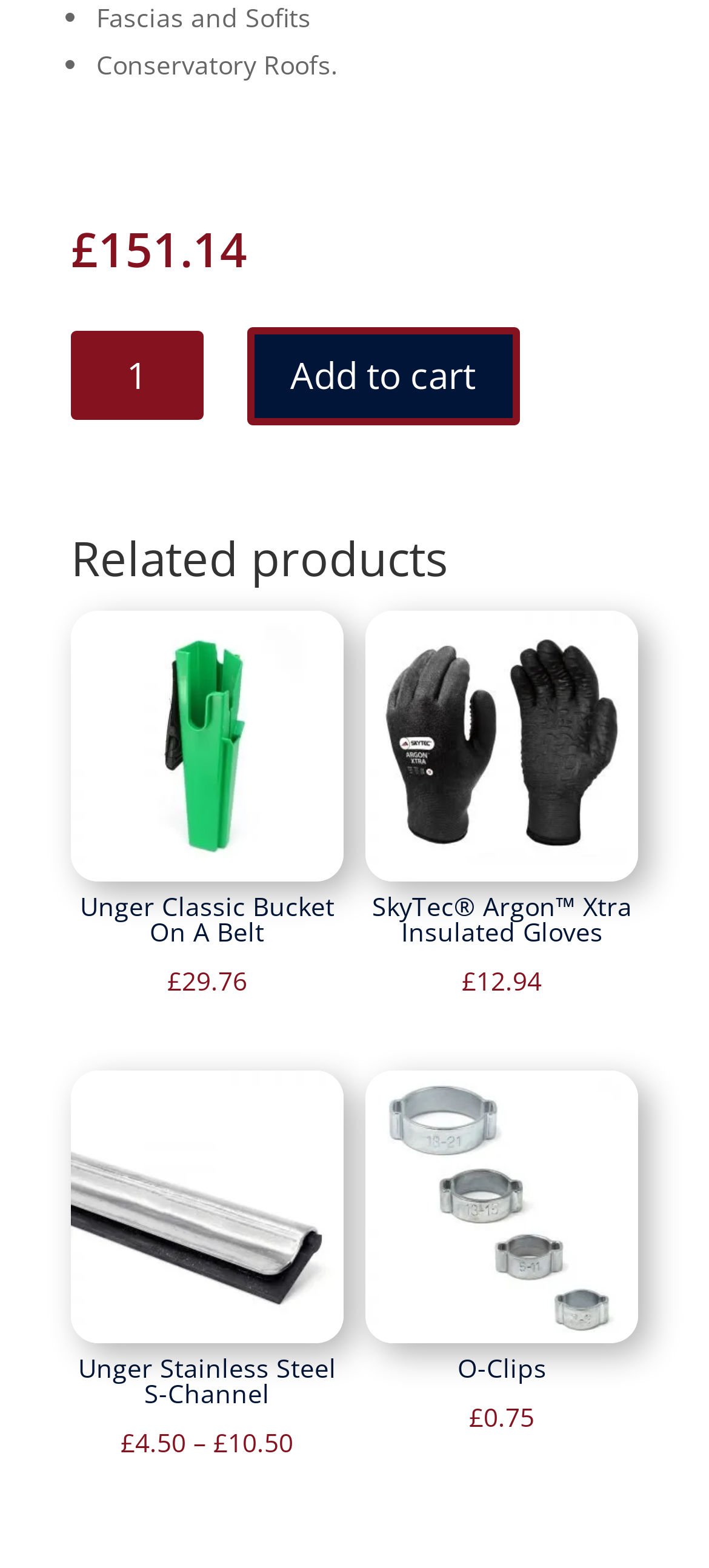How many related products are shown?
Please answer using one word or phrase, based on the screenshot.

4